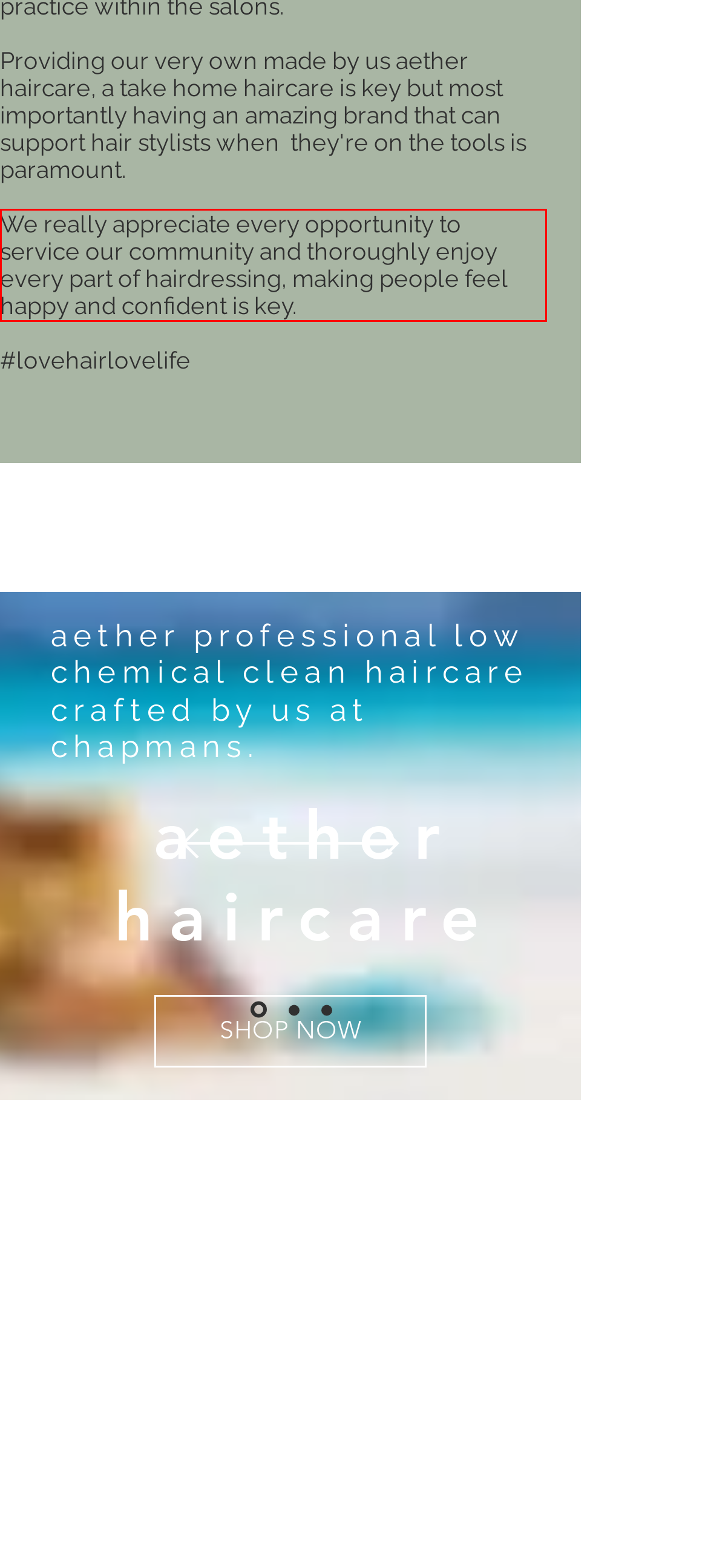Examine the screenshot of the webpage, locate the red bounding box, and generate the text contained within it.

We really appreciate every opportunity to service our community and thoroughly enjoy every part of hairdressing, making people feel happy and confident is key.